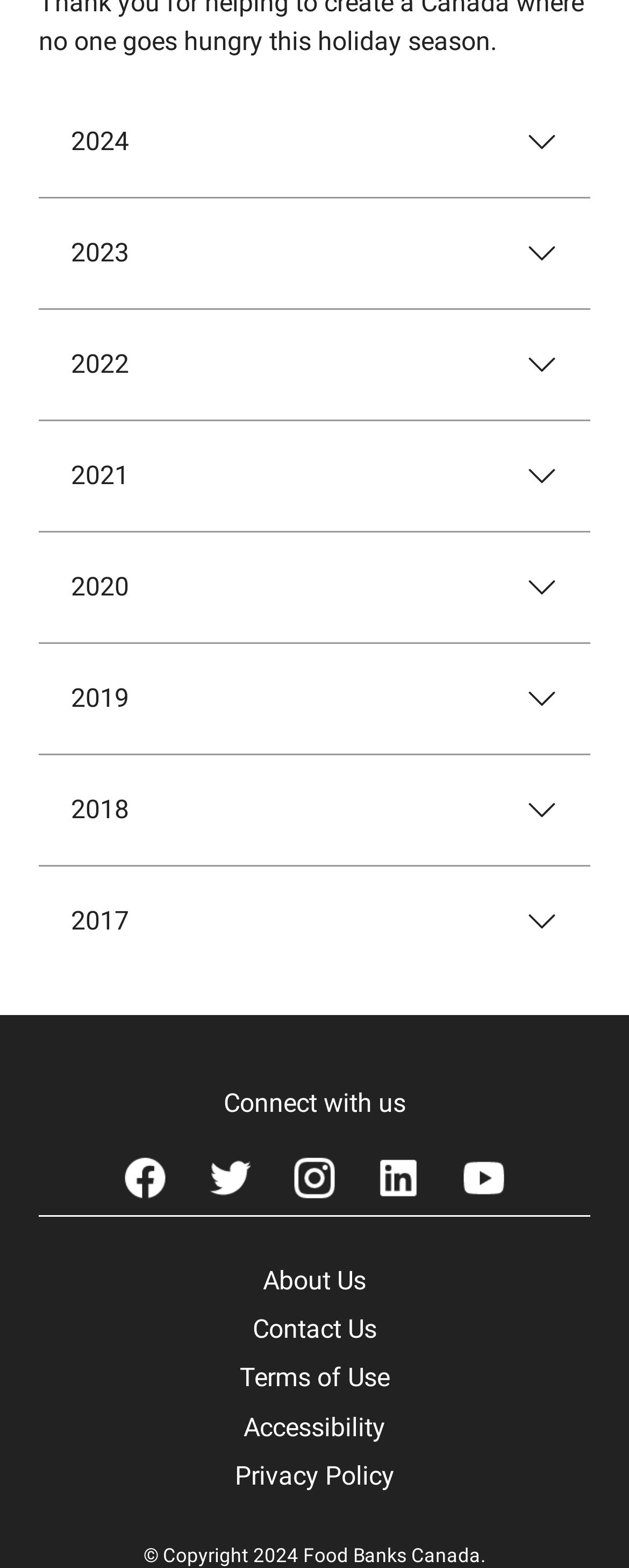Provide a single word or phrase answer to the question: 
How many social media links are available?

5